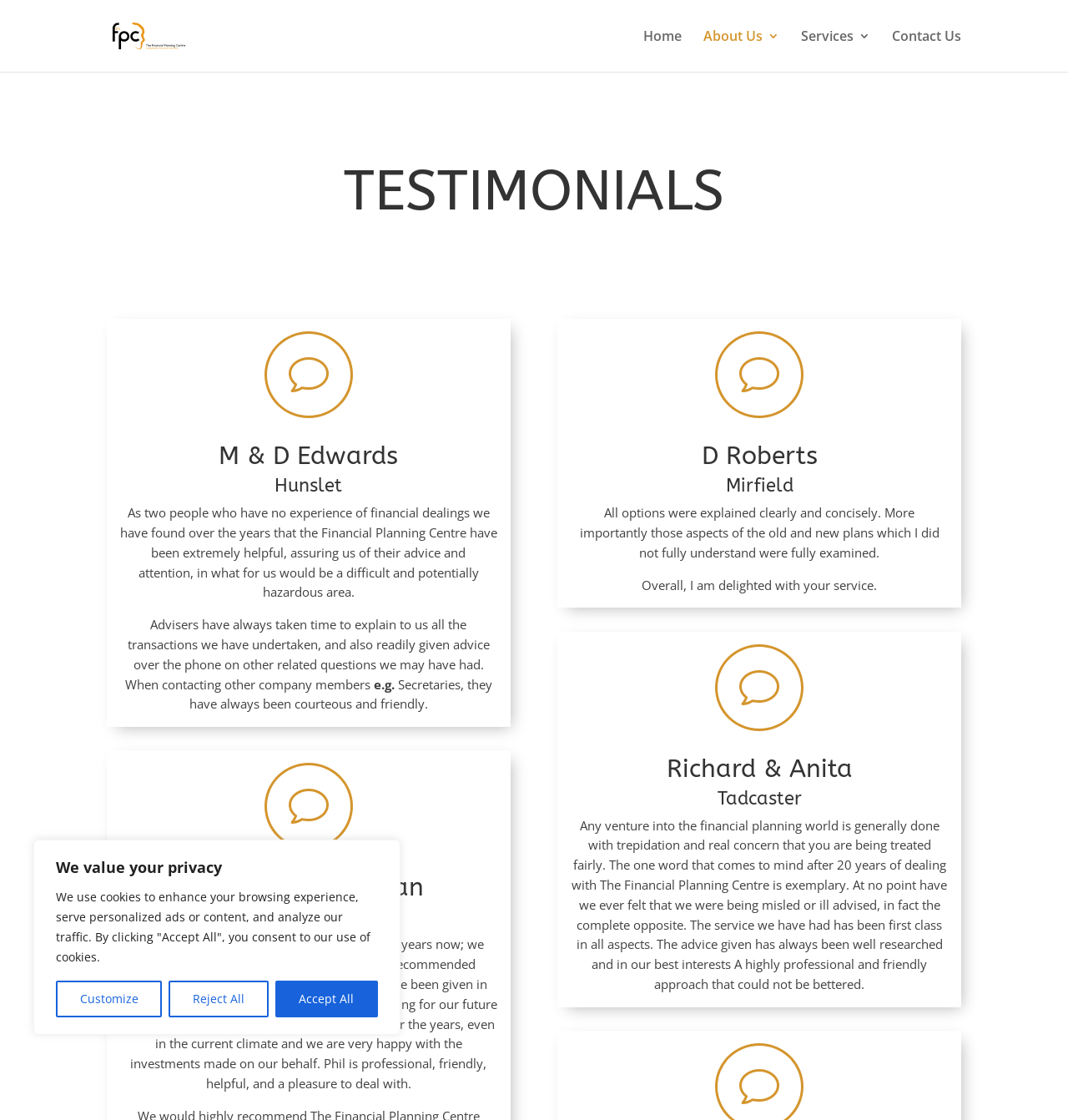Highlight the bounding box coordinates of the region I should click on to meet the following instruction: "Click the About Us link".

[0.659, 0.027, 0.73, 0.064]